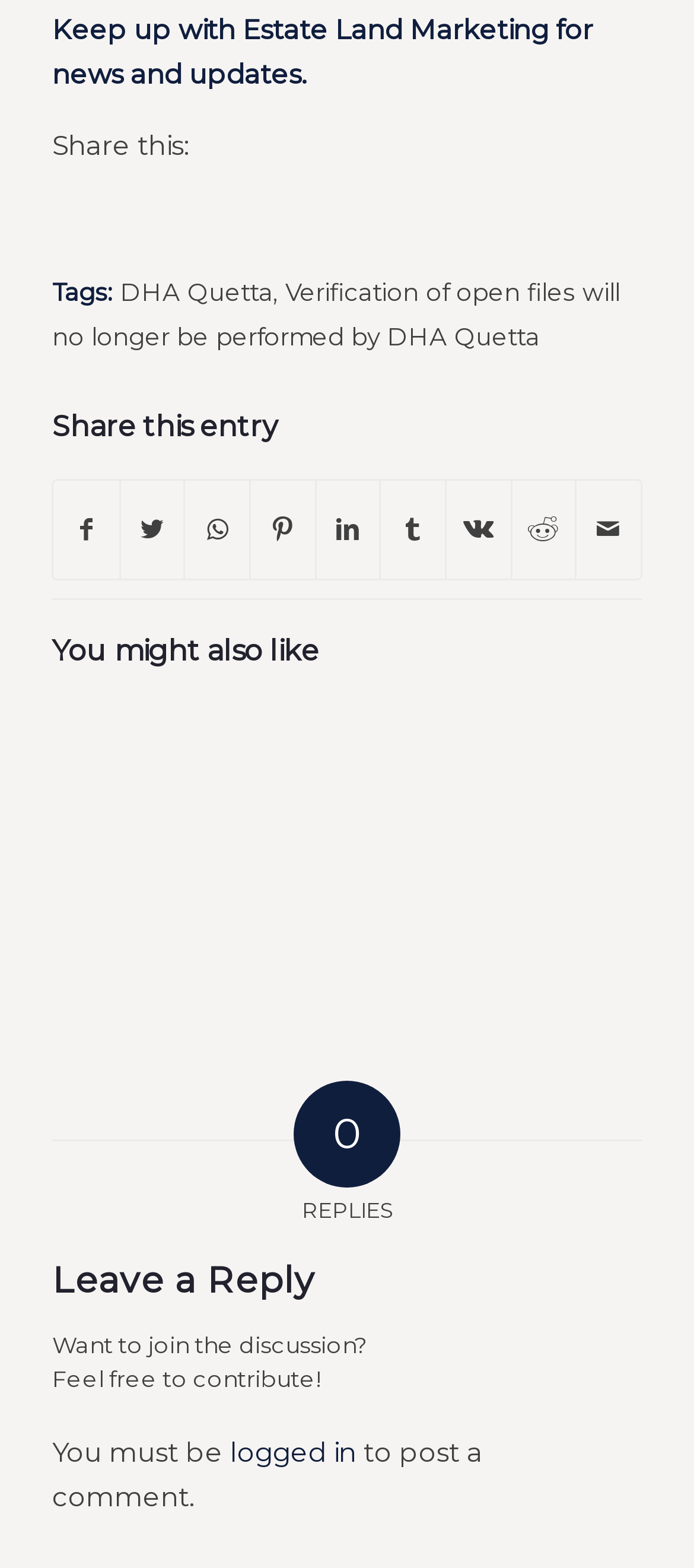Determine the bounding box coordinates for the element that should be clicked to follow this instruction: "Leave a reply". The coordinates should be given as four float numbers between 0 and 1, in the format [left, top, right, bottom].

[0.075, 0.804, 0.797, 0.829]